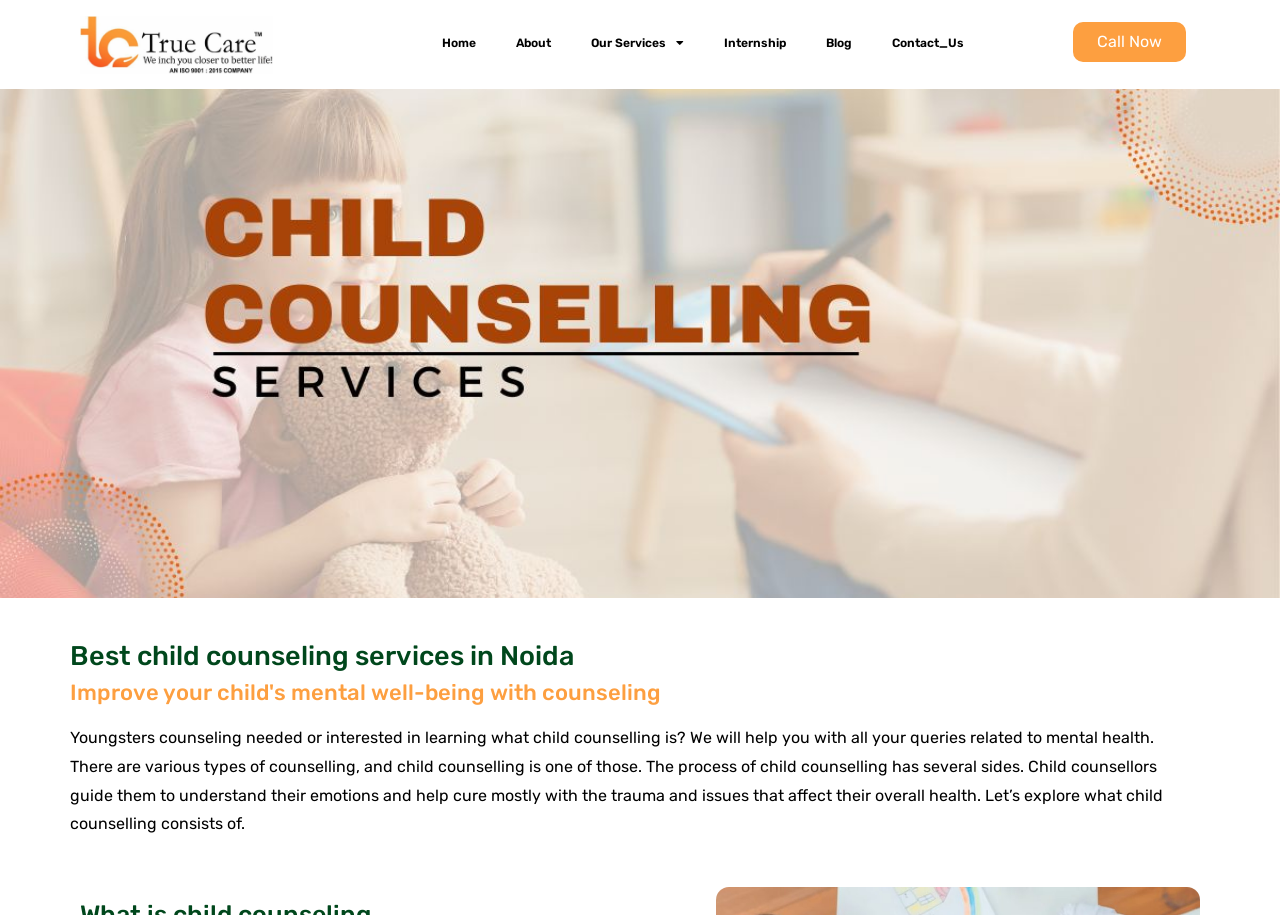What is the current state of the 'Our Services' menu?
Using the visual information from the image, give a one-word or short-phrase answer.

Not expanded